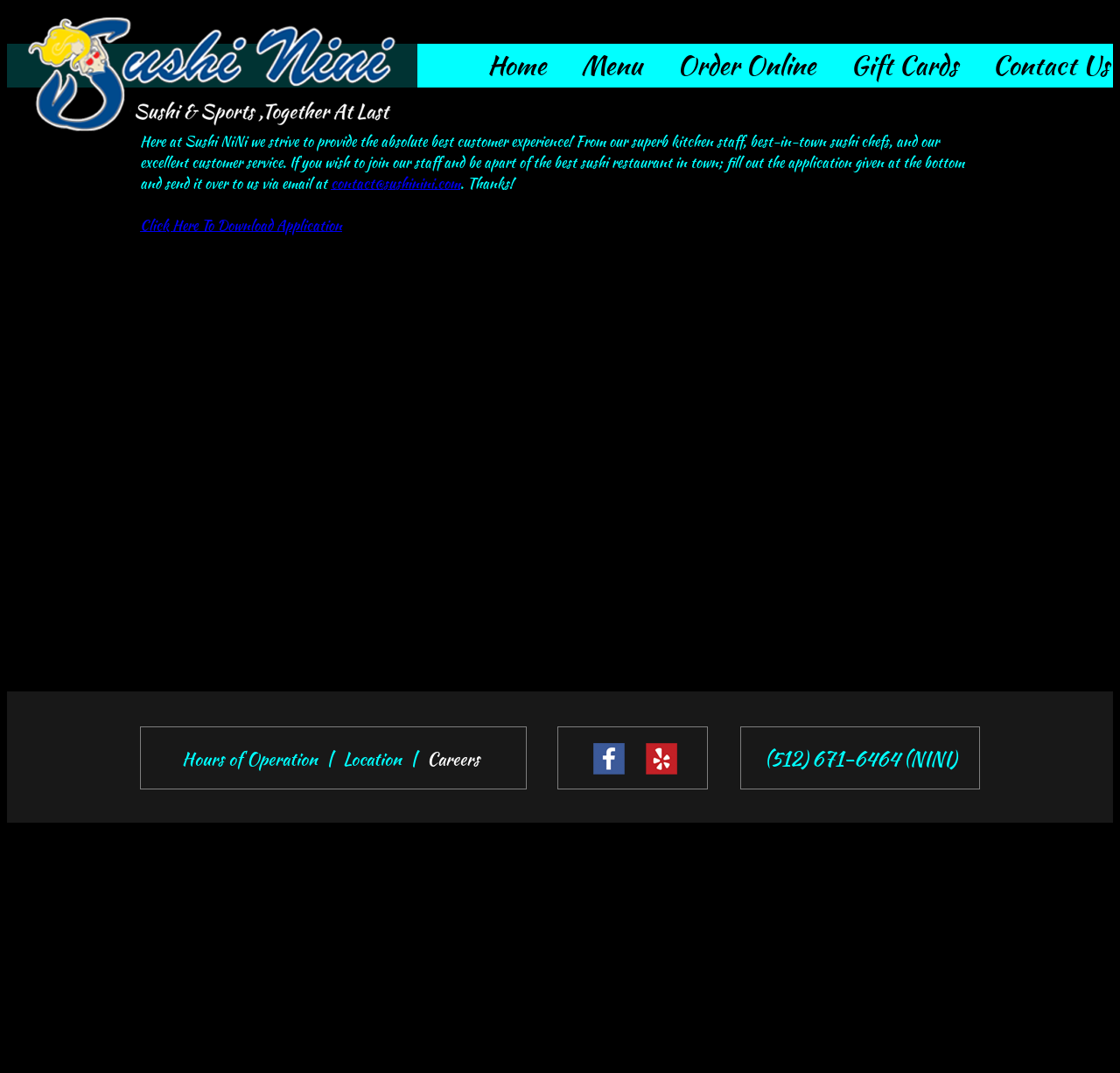Pinpoint the bounding box coordinates of the clickable area needed to execute the instruction: "Order food online". The coordinates should be specified as four float numbers between 0 and 1, i.e., [left, top, right, bottom].

[0.605, 0.042, 0.728, 0.079]